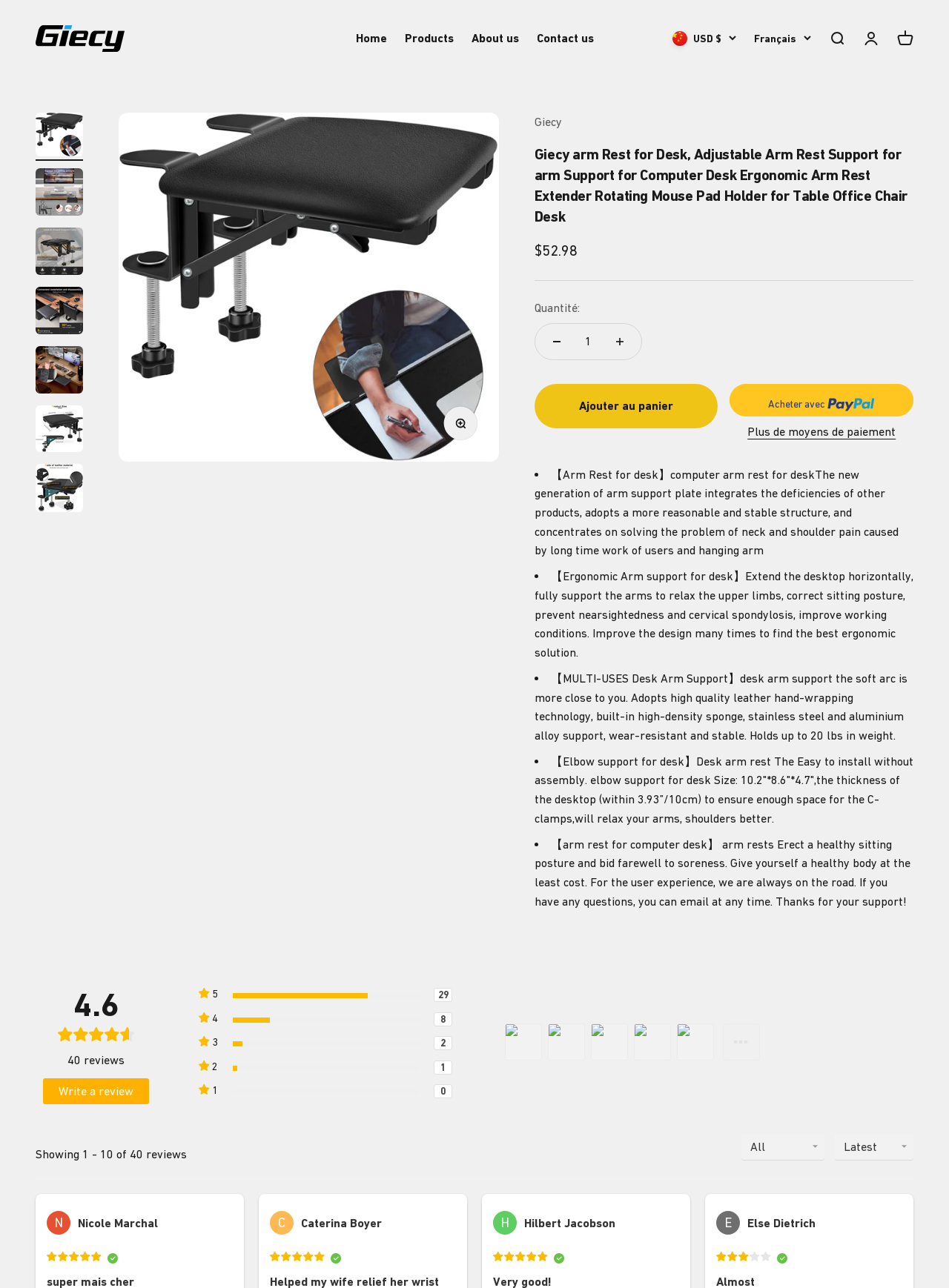Refer to the screenshot and give an in-depth answer to this question: What is the rating of this product out of 5?

The rating of this product out of 5 can be found at the bottom of the page, where it is listed as '4.6'.